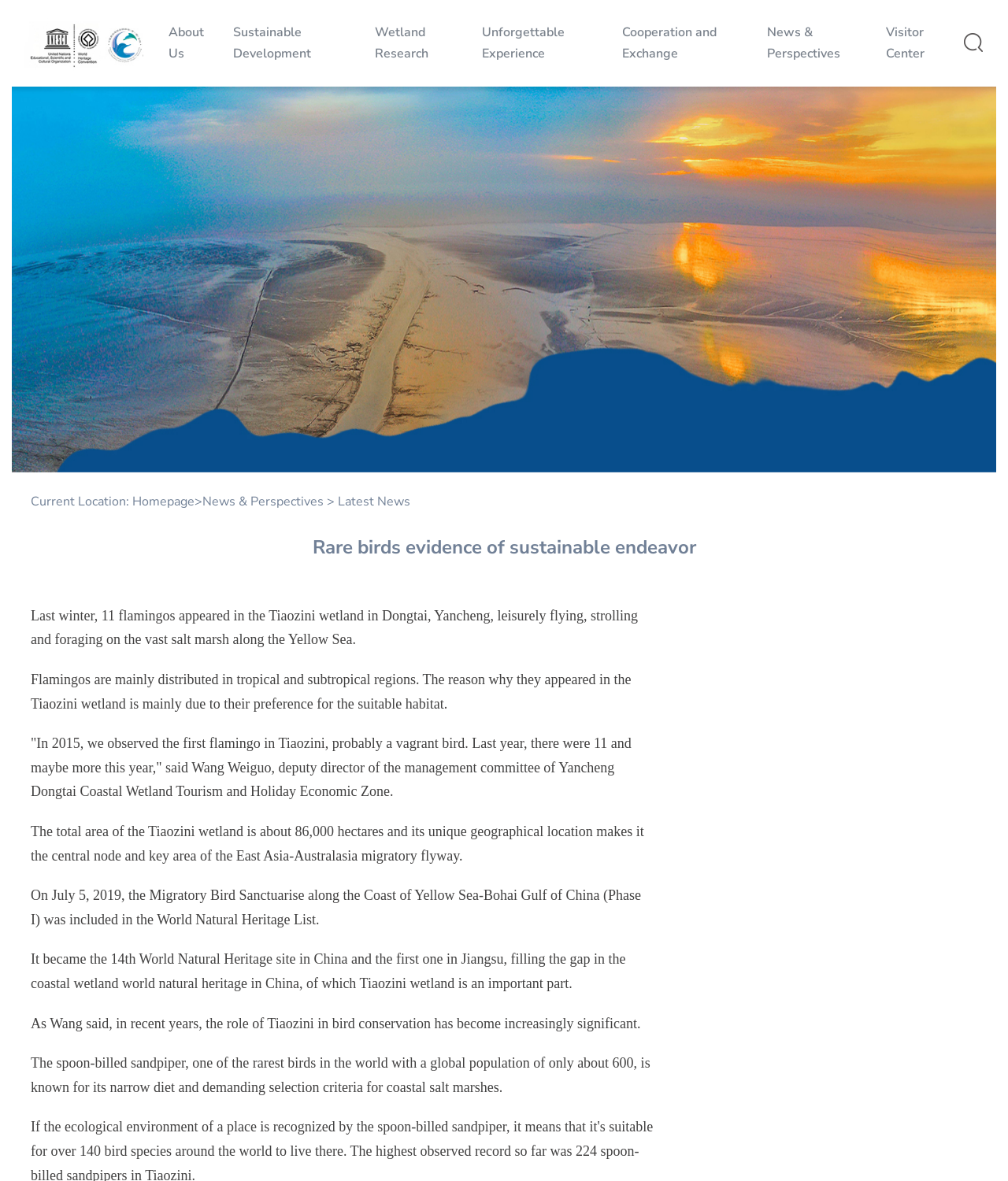Identify the bounding box coordinates of the element that should be clicked to fulfill this task: "Read Latest News". The coordinates should be provided as four float numbers between 0 and 1, i.e., [left, top, right, bottom].

[0.783, 0.105, 0.939, 0.131]